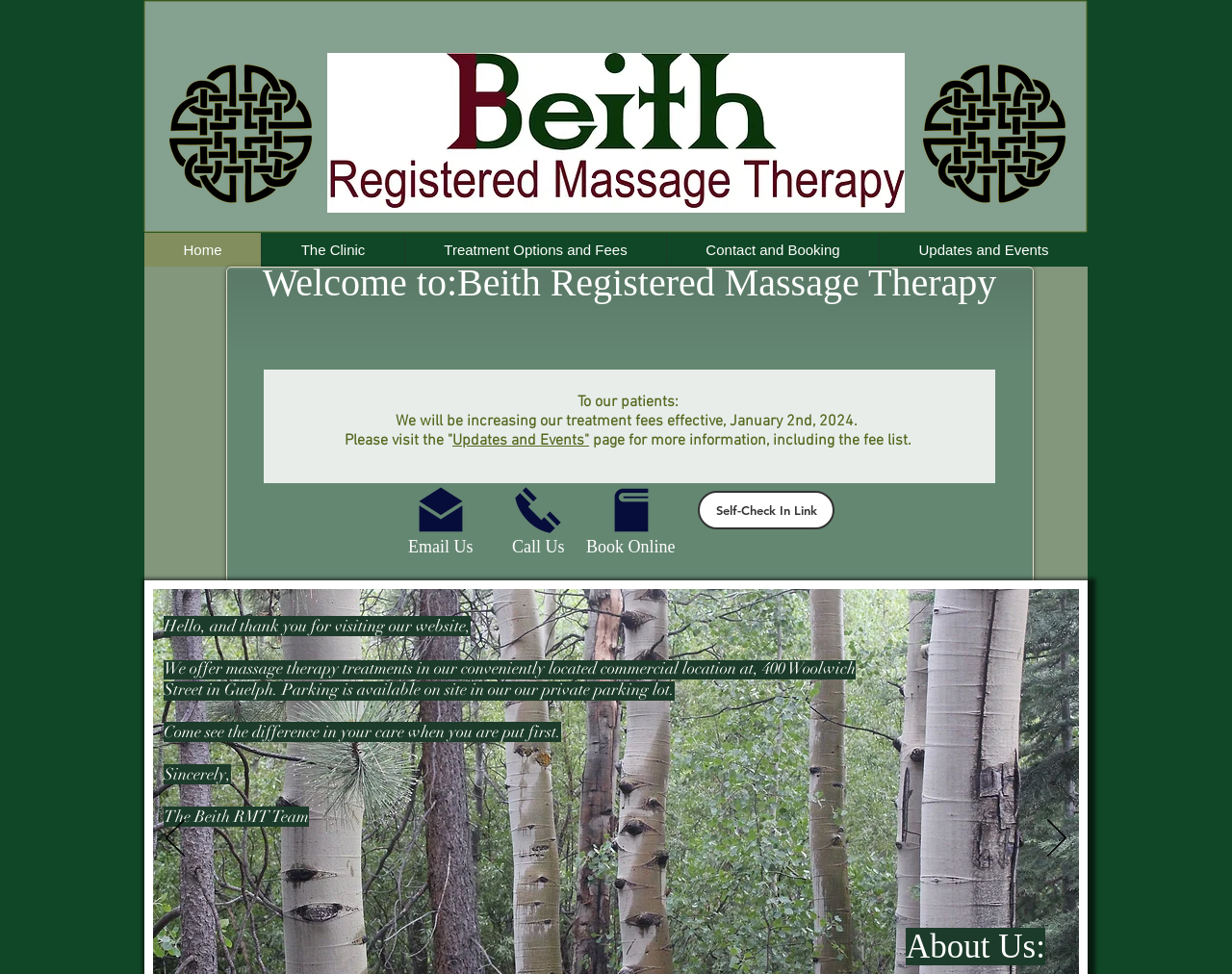Determine the bounding box coordinates for the area that should be clicked to carry out the following instruction: "Click the Previous button".

[0.134, 0.841, 0.15, 0.882]